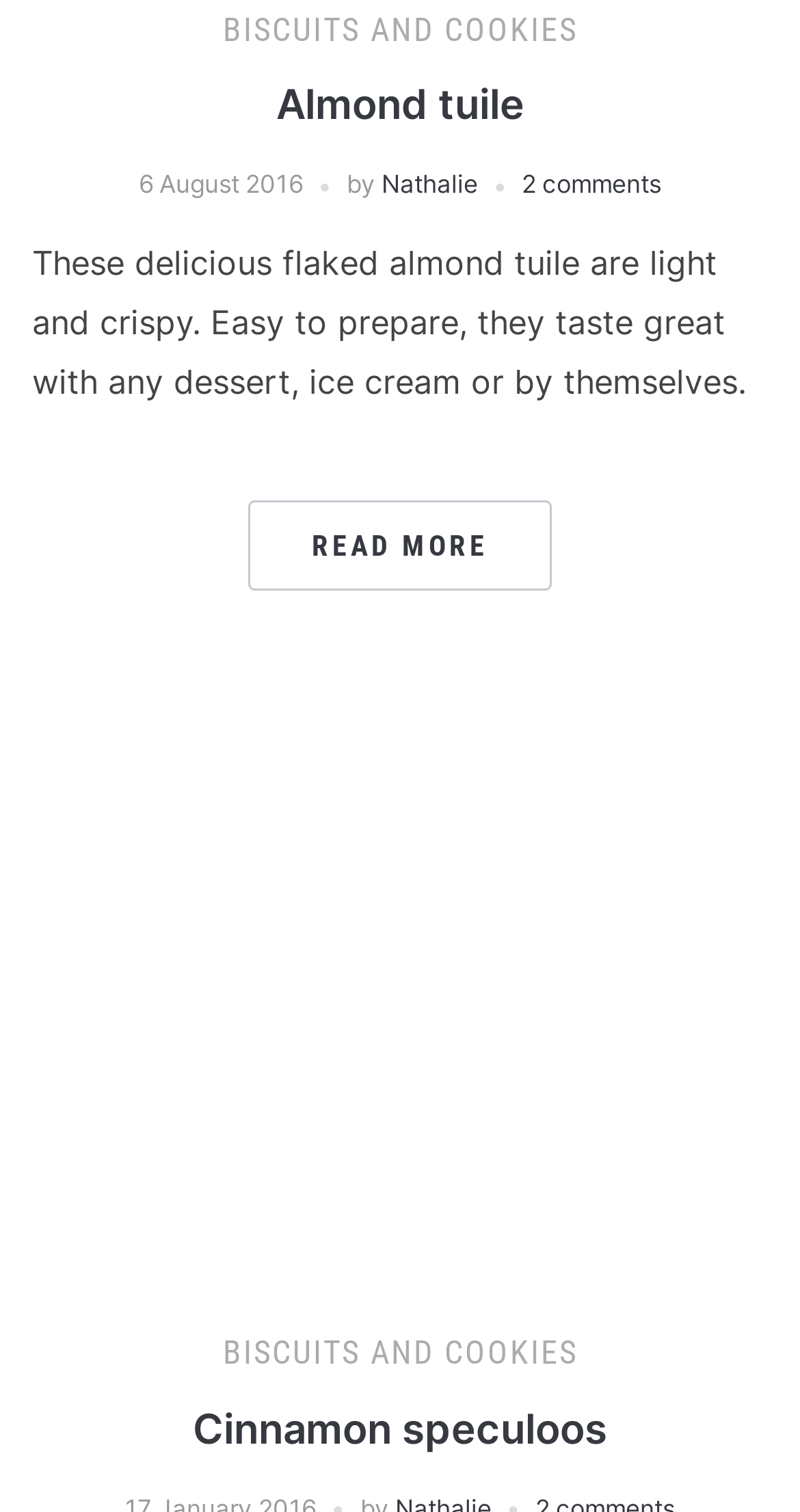Given the description: "Nathalie", determine the bounding box coordinates of the UI element. The coordinates should be formatted as four float numbers between 0 and 1, [left, top, right, bottom].

[0.477, 0.111, 0.597, 0.132]